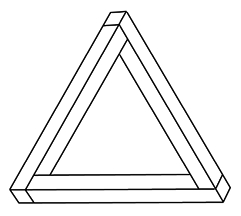Please respond to the question with a concise word or phrase:
How many beams form the triangular shape?

Three